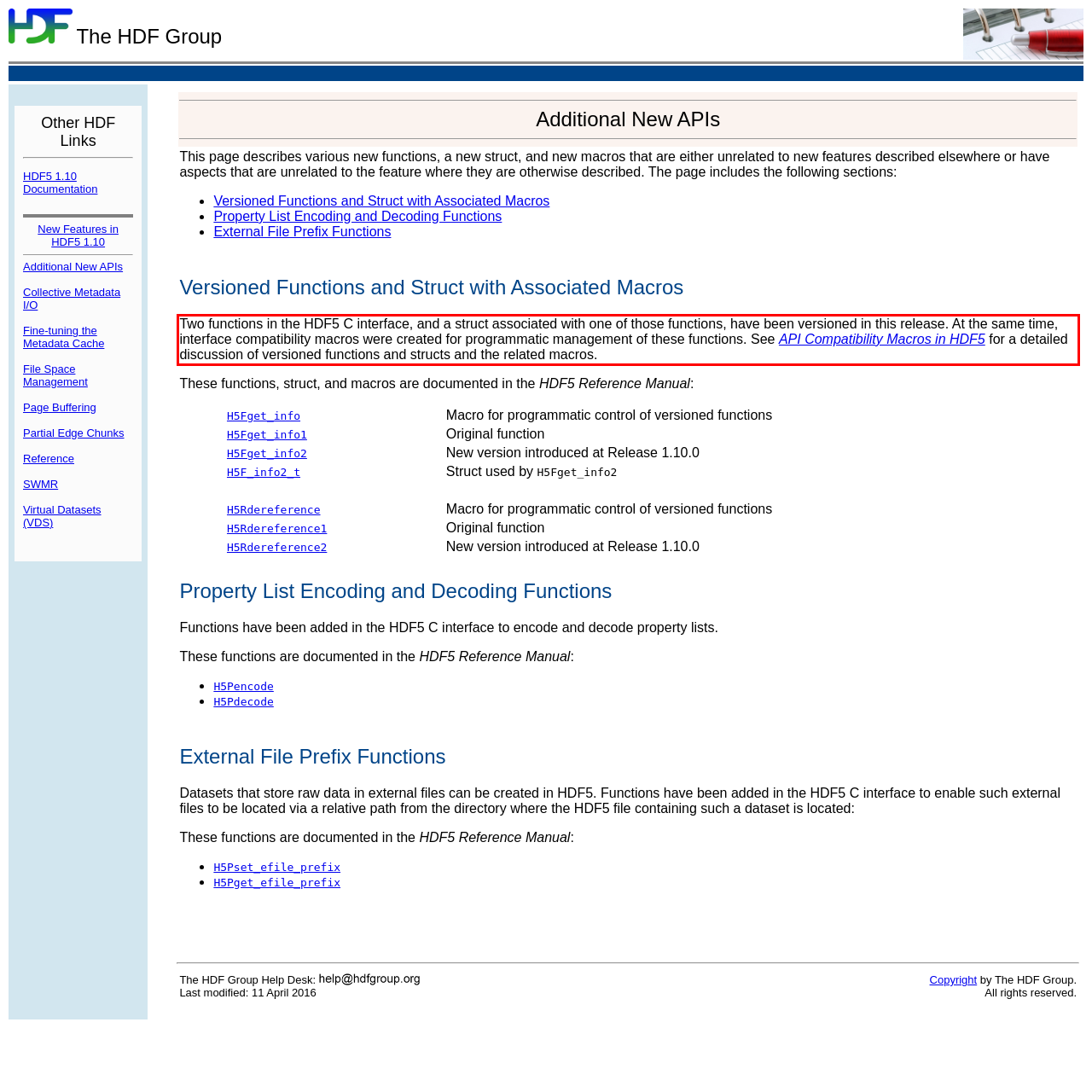Locate the red bounding box in the provided webpage screenshot and use OCR to determine the text content inside it.

Two functions in the HDF5 C interface, and a struct associated with one of those functions, have been versioned in this release. At the same time, interface compatibility macros were created for programmatic management of these functions. See API Compatibility Macros in HDF5 for a detailed discussion of versioned functions and structs and the related macros.